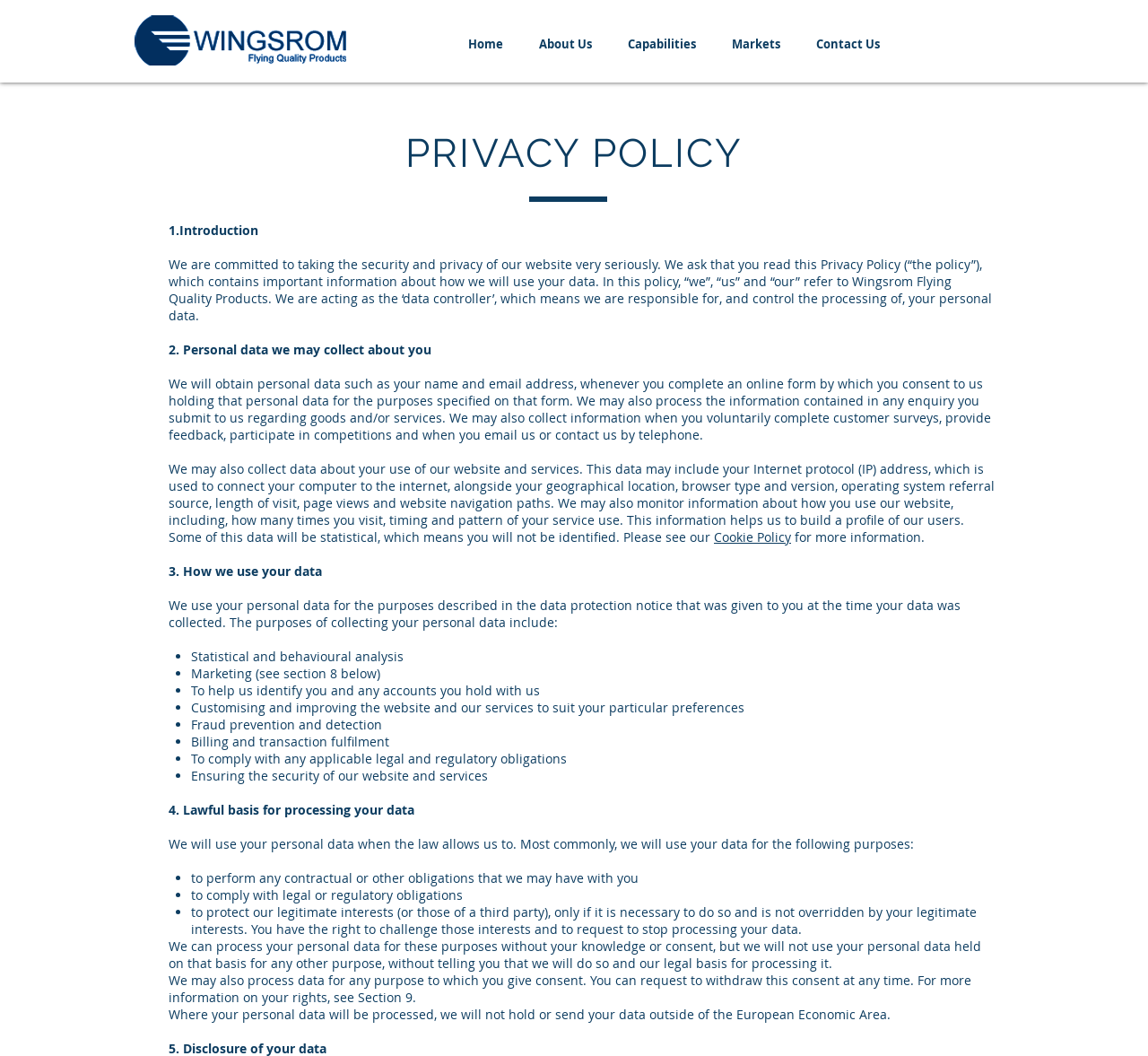Refer to the image and answer the question with as much detail as possible: What is the name of the company mentioned in the privacy policy?

The company name is mentioned in the first paragraph of the privacy policy as 'Wingsrom Flying Quality Products'.